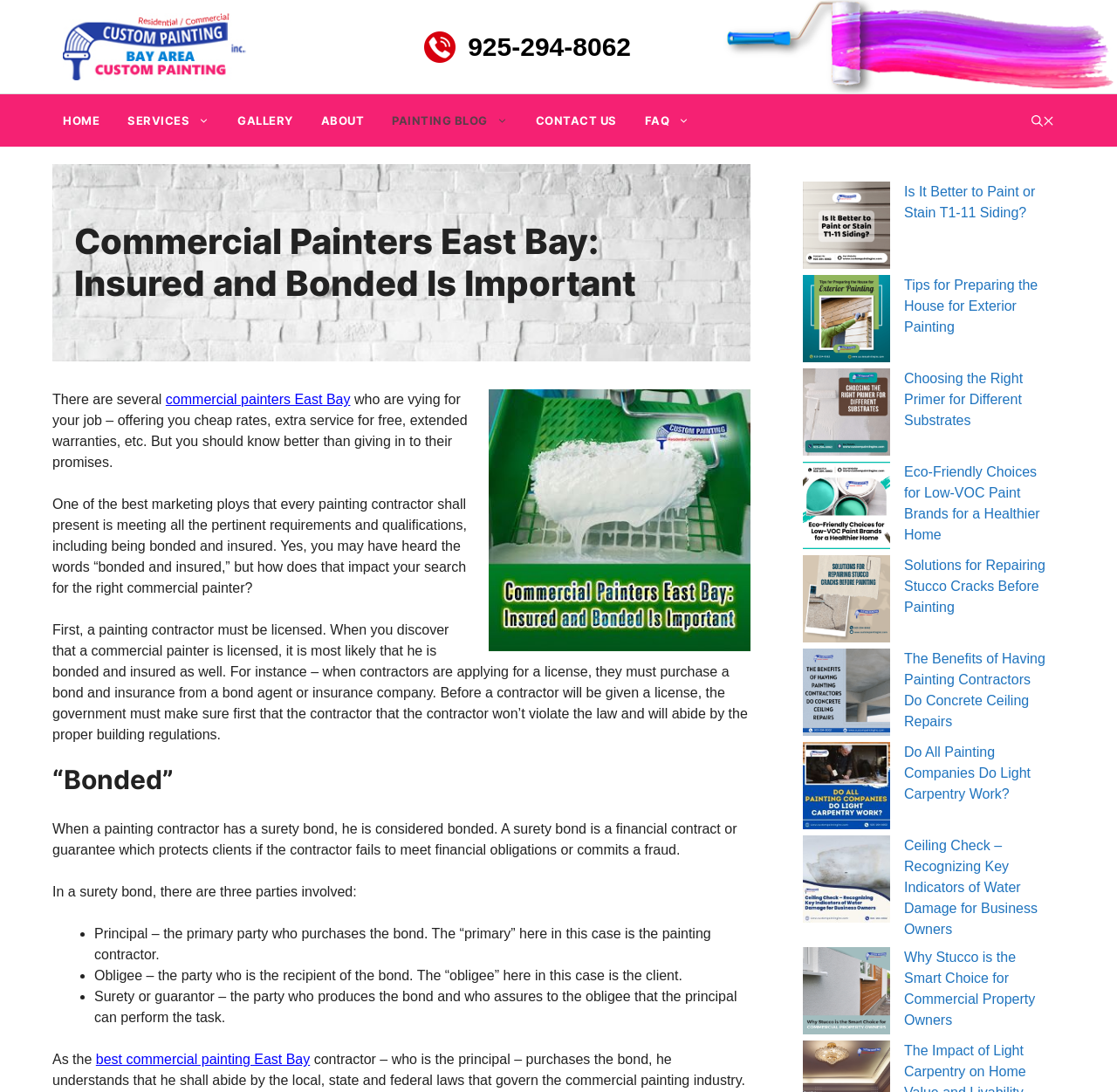Provide the bounding box coordinates for the UI element described in this sentence: "Services". The coordinates should be four float values between 0 and 1, i.e., [left, top, right, bottom].

[0.102, 0.087, 0.2, 0.135]